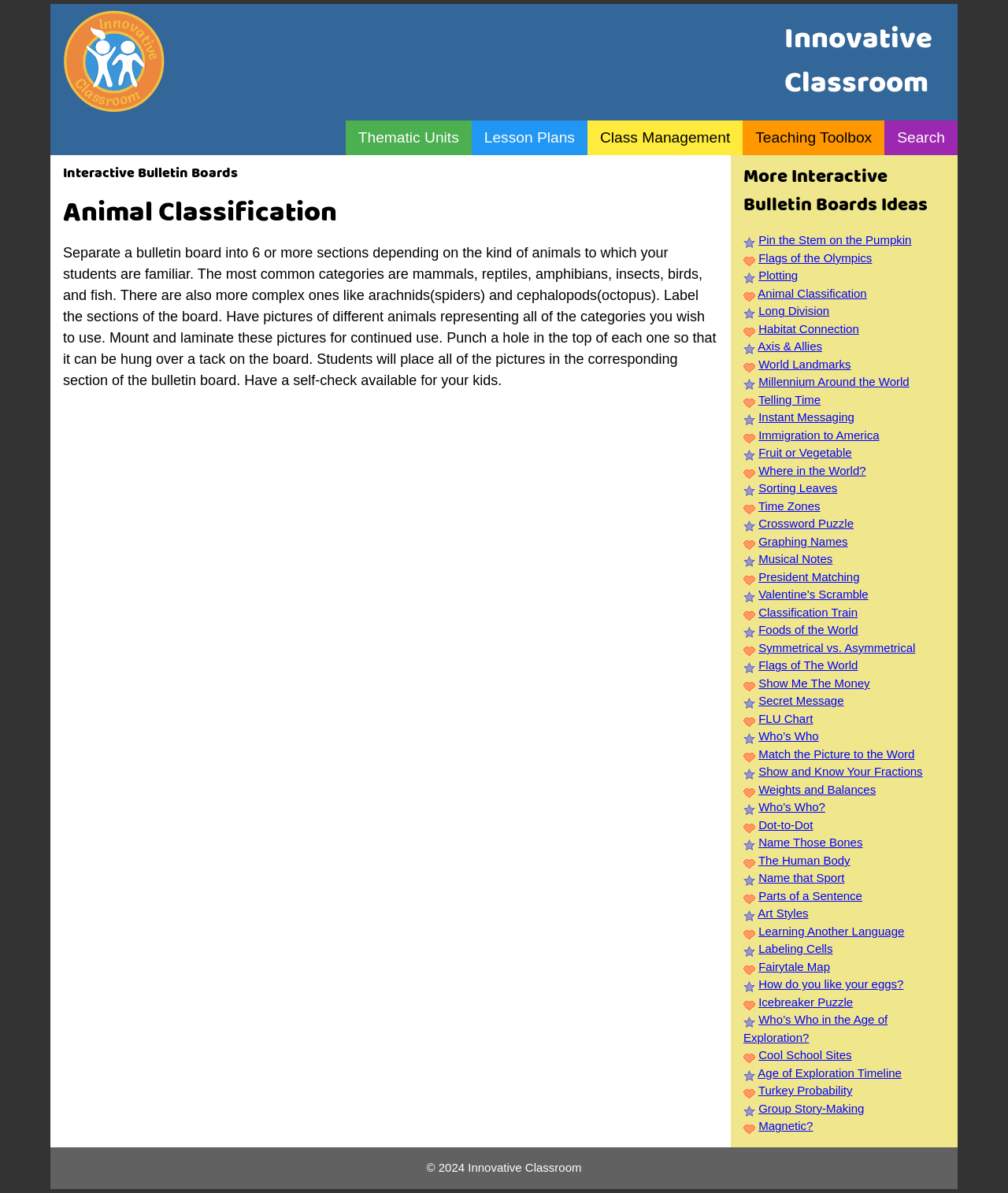Identify the bounding box coordinates of the clickable region necessary to fulfill the following instruction: "Click on the 'Pin the Stem on the Pumpkin' link". The bounding box coordinates should be four float numbers between 0 and 1, i.e., [left, top, right, bottom].

[0.752, 0.196, 0.904, 0.207]